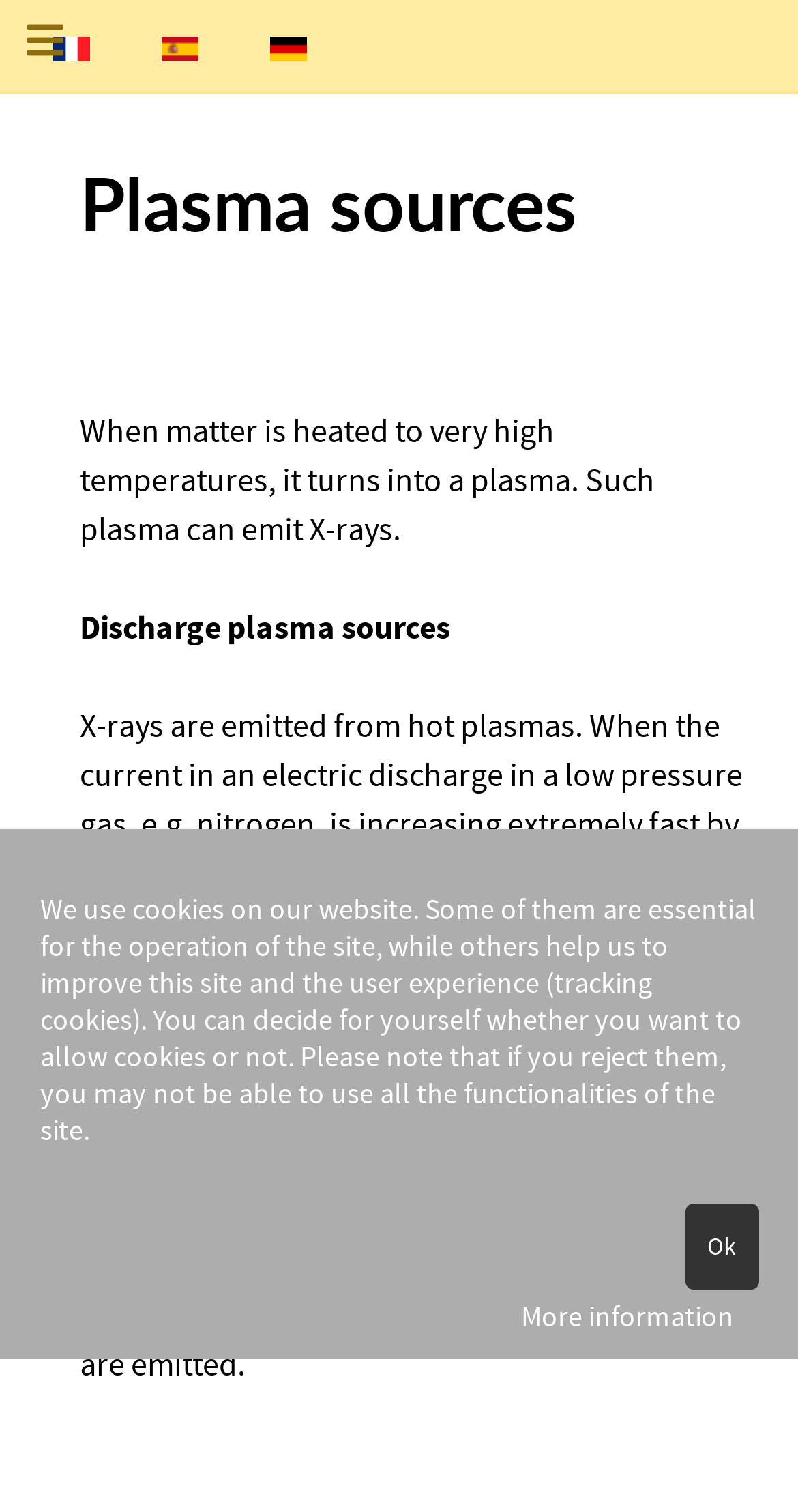Use the details in the image to answer the question thoroughly: 
What happens when a high energy laser pulse hits a target?

The text states that when the light of a high energy laser pulse hits a target, heating it to plasma temperatures, X-rays are emitted.